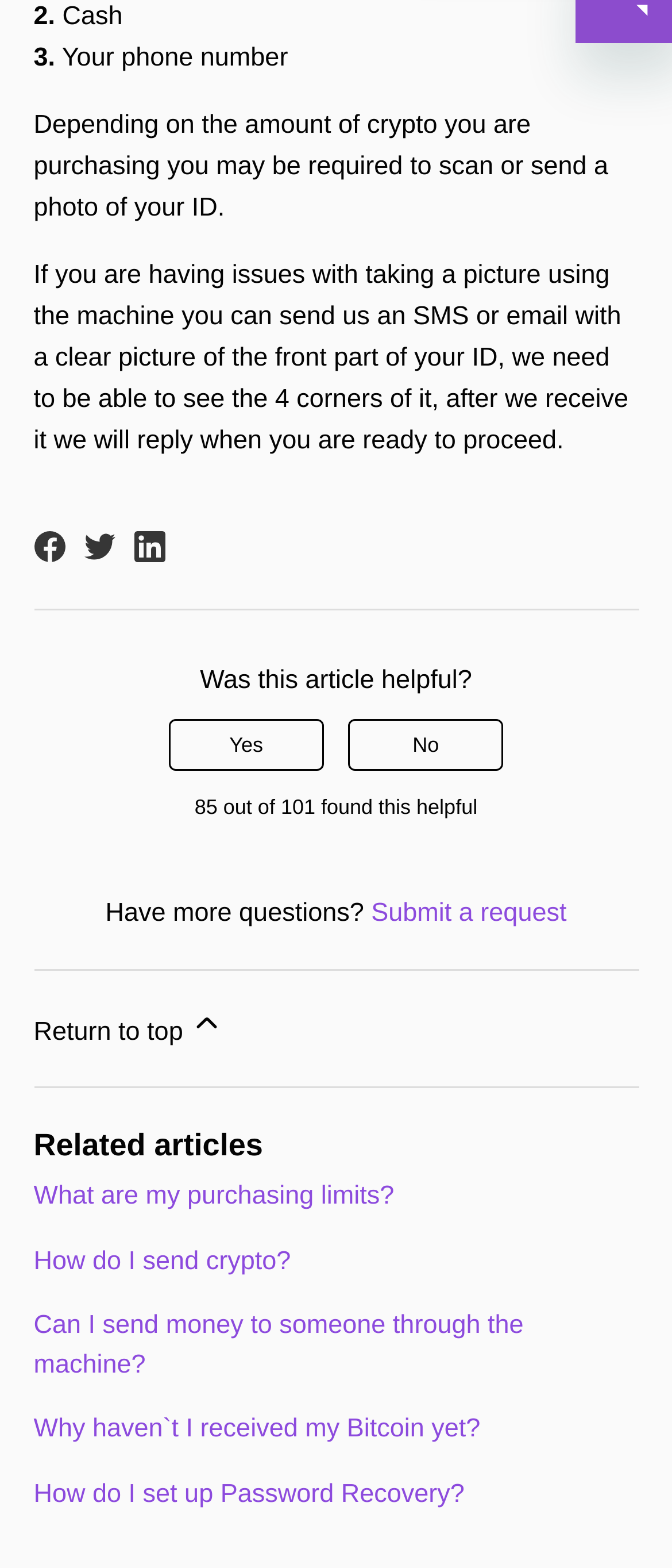Determine the bounding box coordinates for the clickable element required to fulfill the instruction: "Share this page on Facebook". Provide the coordinates as four float numbers between 0 and 1, i.e., [left, top, right, bottom].

[0.05, 0.338, 0.096, 0.358]